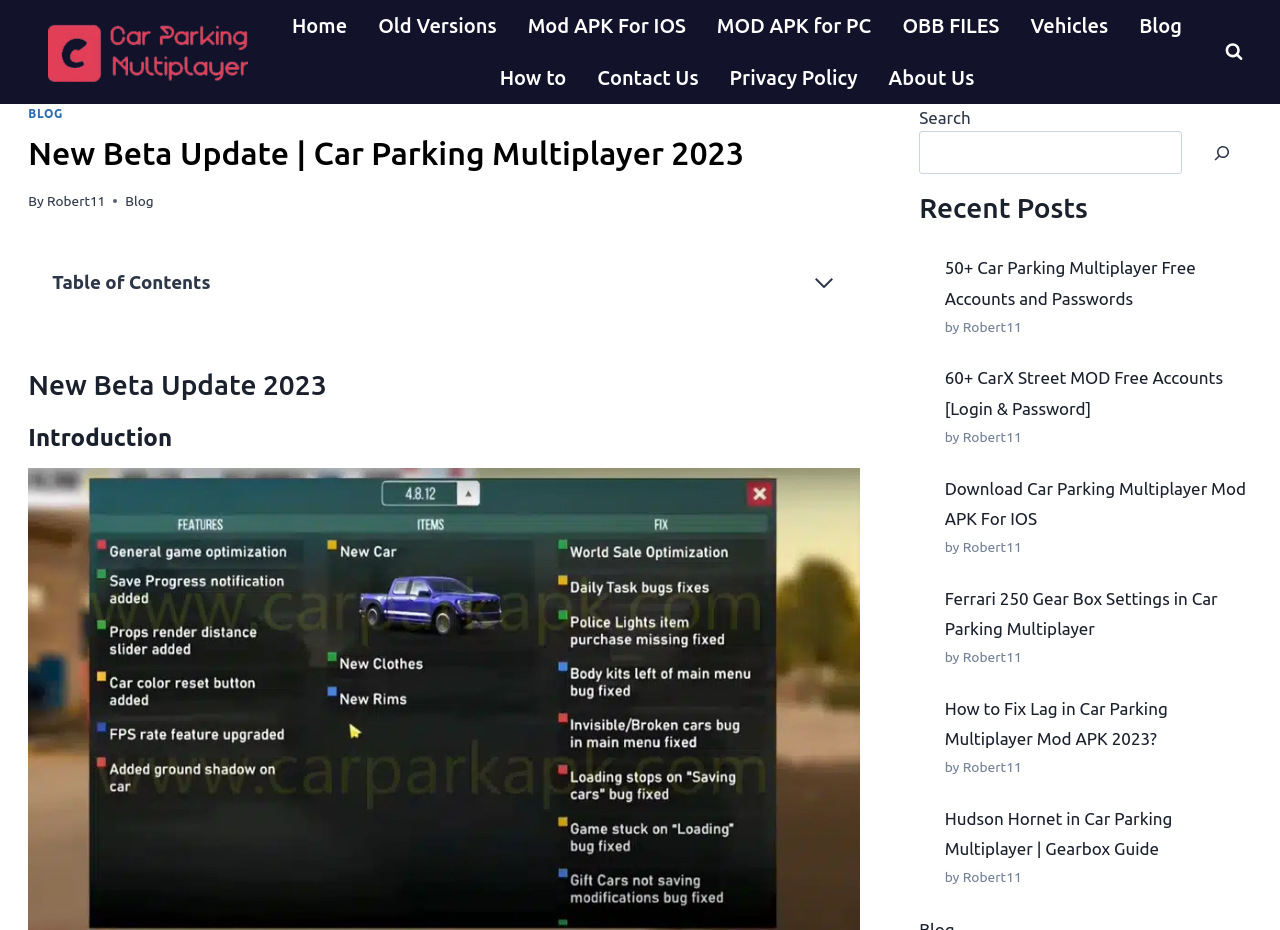Find the bounding box coordinates of the area that needs to be clicked in order to achieve the following instruction: "Read the 'Recent Posts'". The coordinates should be specified as four float numbers between 0 and 1, i.e., [left, top, right, bottom].

[0.718, 0.202, 0.978, 0.247]